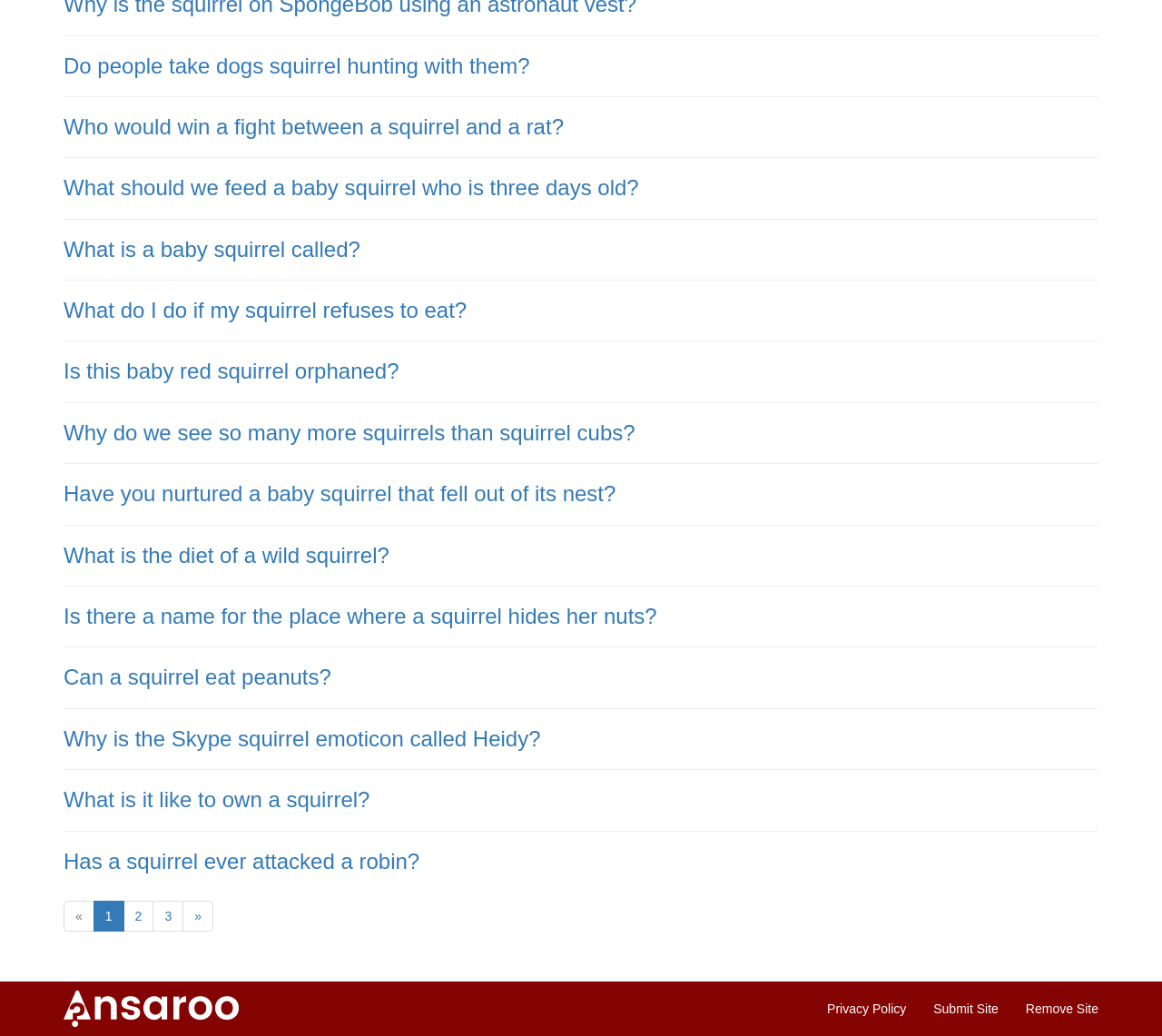Find the bounding box coordinates of the UI element according to this description: "Can a squirrel eat peanuts?".

[0.055, 0.642, 0.285, 0.666]